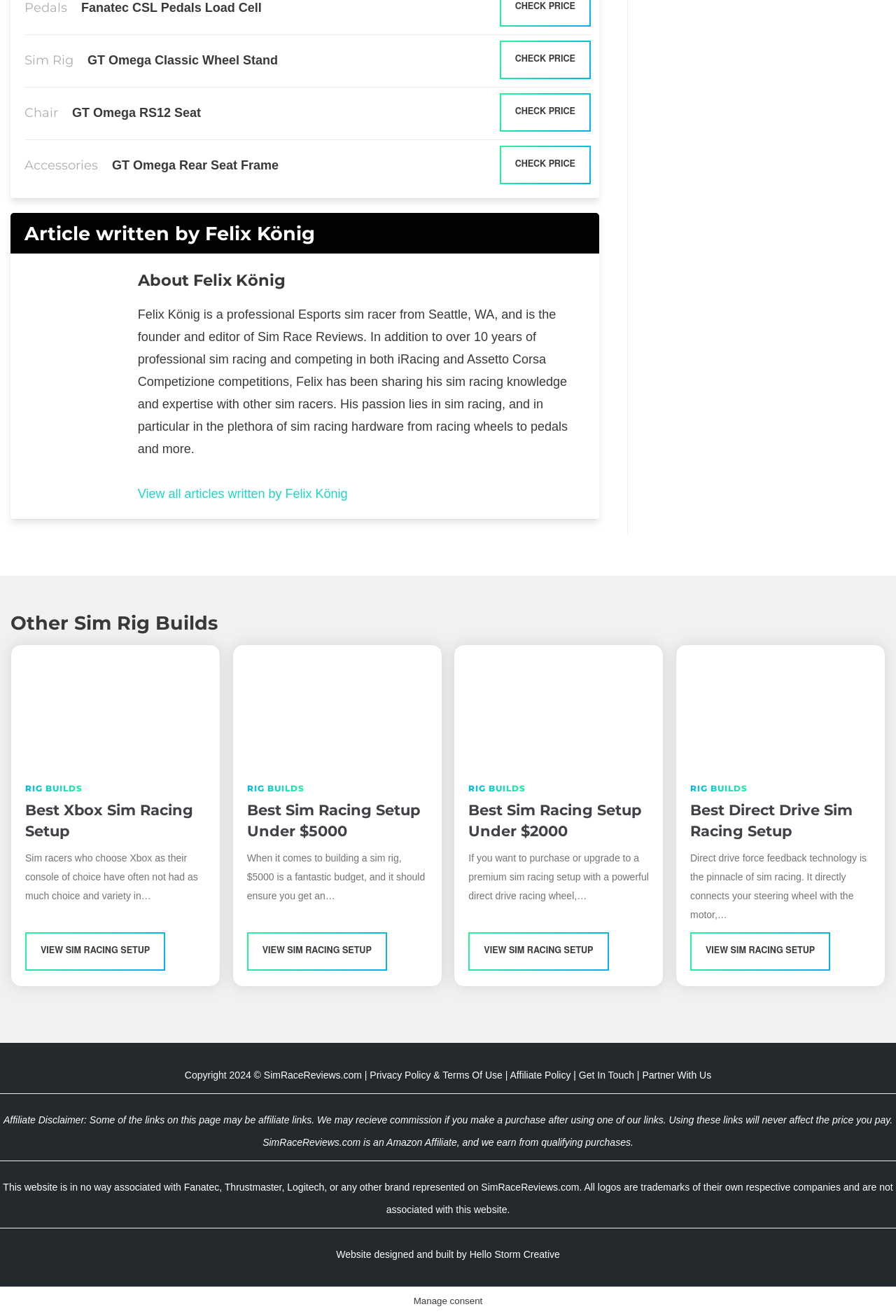Please give a one-word or short phrase response to the following question: 
How many sim rig builds are listed on this page?

4